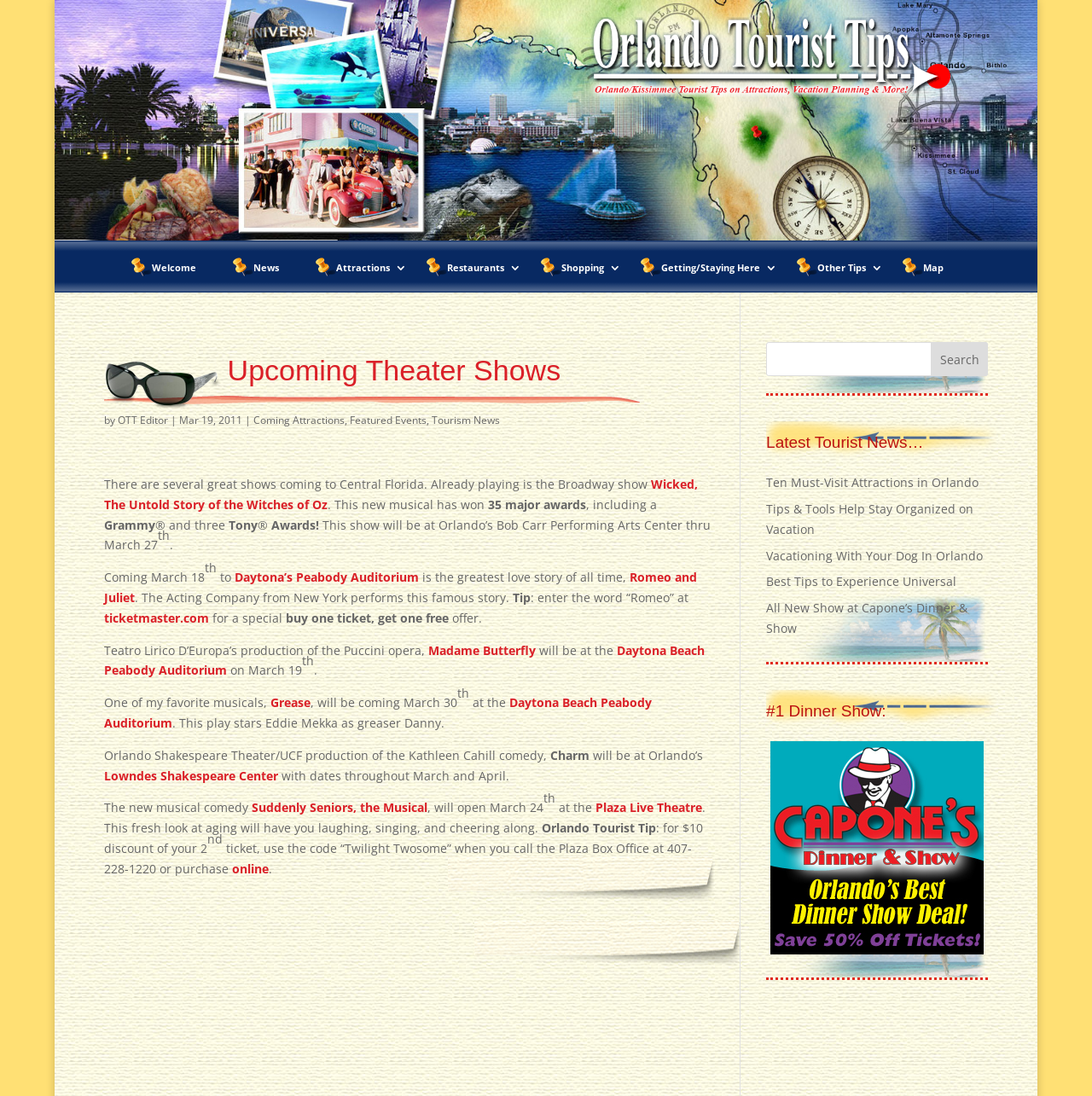Please specify the coordinates of the bounding box for the element that should be clicked to carry out this instruction: "Learn more about the Puccini opera Madame Butterfly". The coordinates must be four float numbers between 0 and 1, formatted as [left, top, right, bottom].

[0.392, 0.586, 0.49, 0.6]